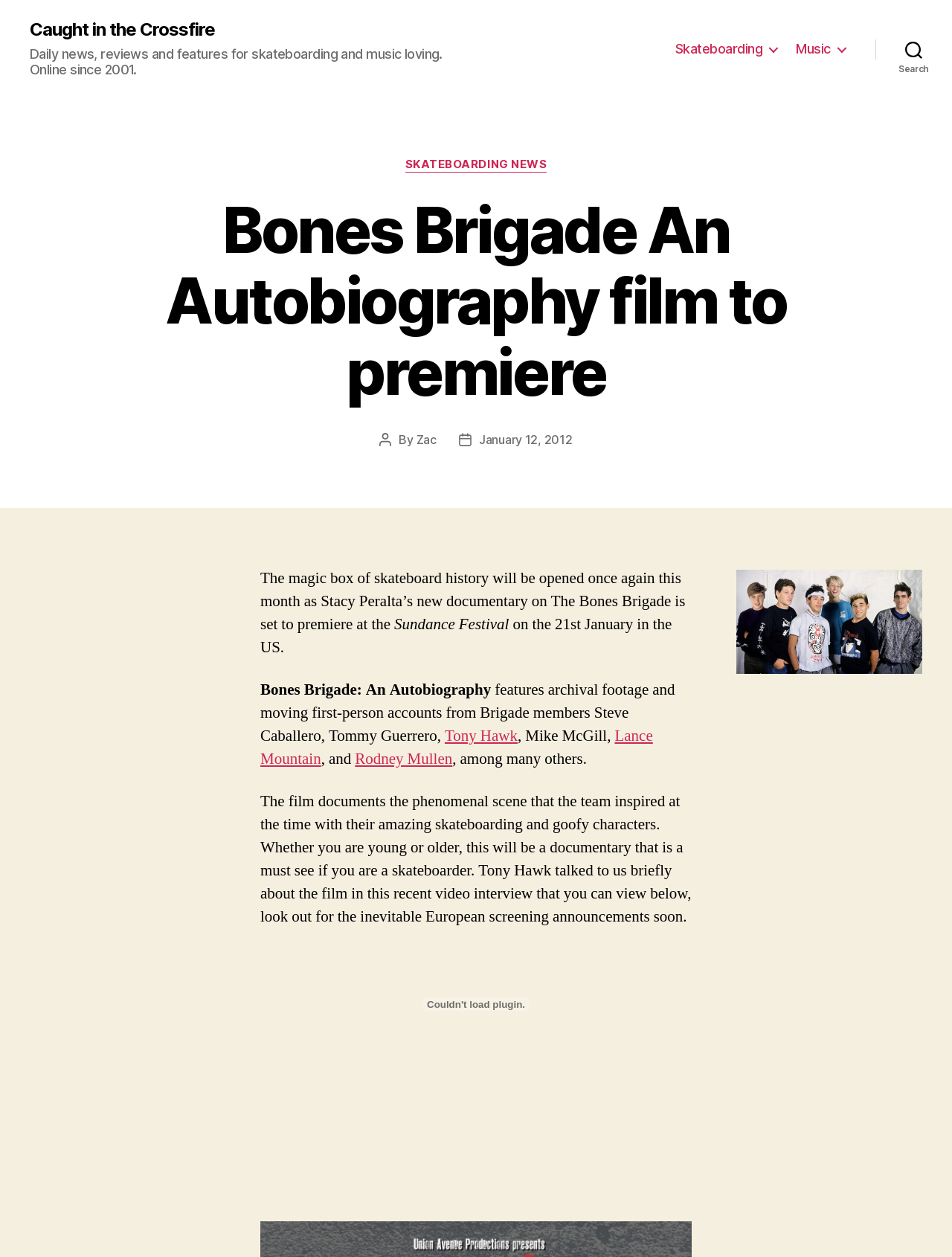What is the name of the film premiering at Sundance Festival?
Could you give a comprehensive explanation in response to this question?

I found the answer by looking at the text content of the webpage, specifically the paragraph that mentions the Sundance Festival. The text states 'Bones Brigade: An Autobiography' is the name of the film premiering at the festival.